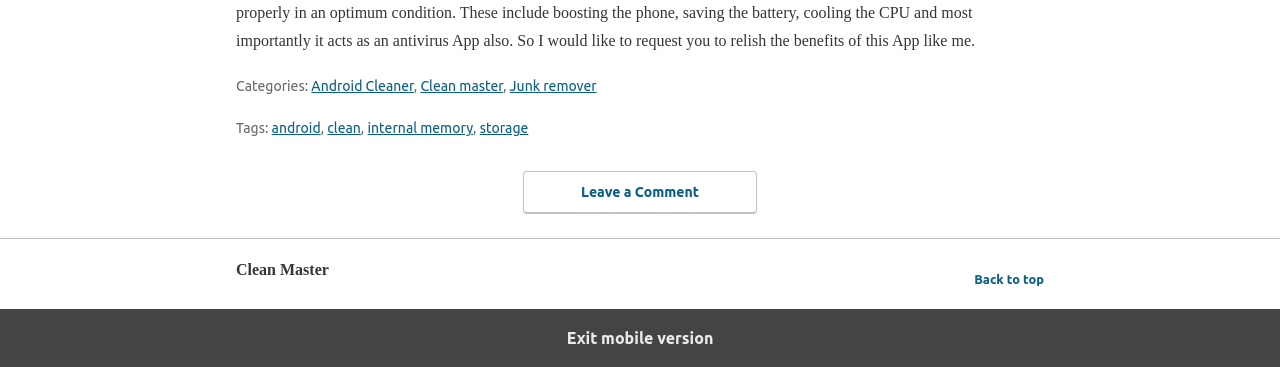Using the information in the image, could you please answer the following question in detail:
How many tags are listed in the footer?

In the footer section, I found a list of tags including android, clean, internal memory, and storage, which totals 5 tags.